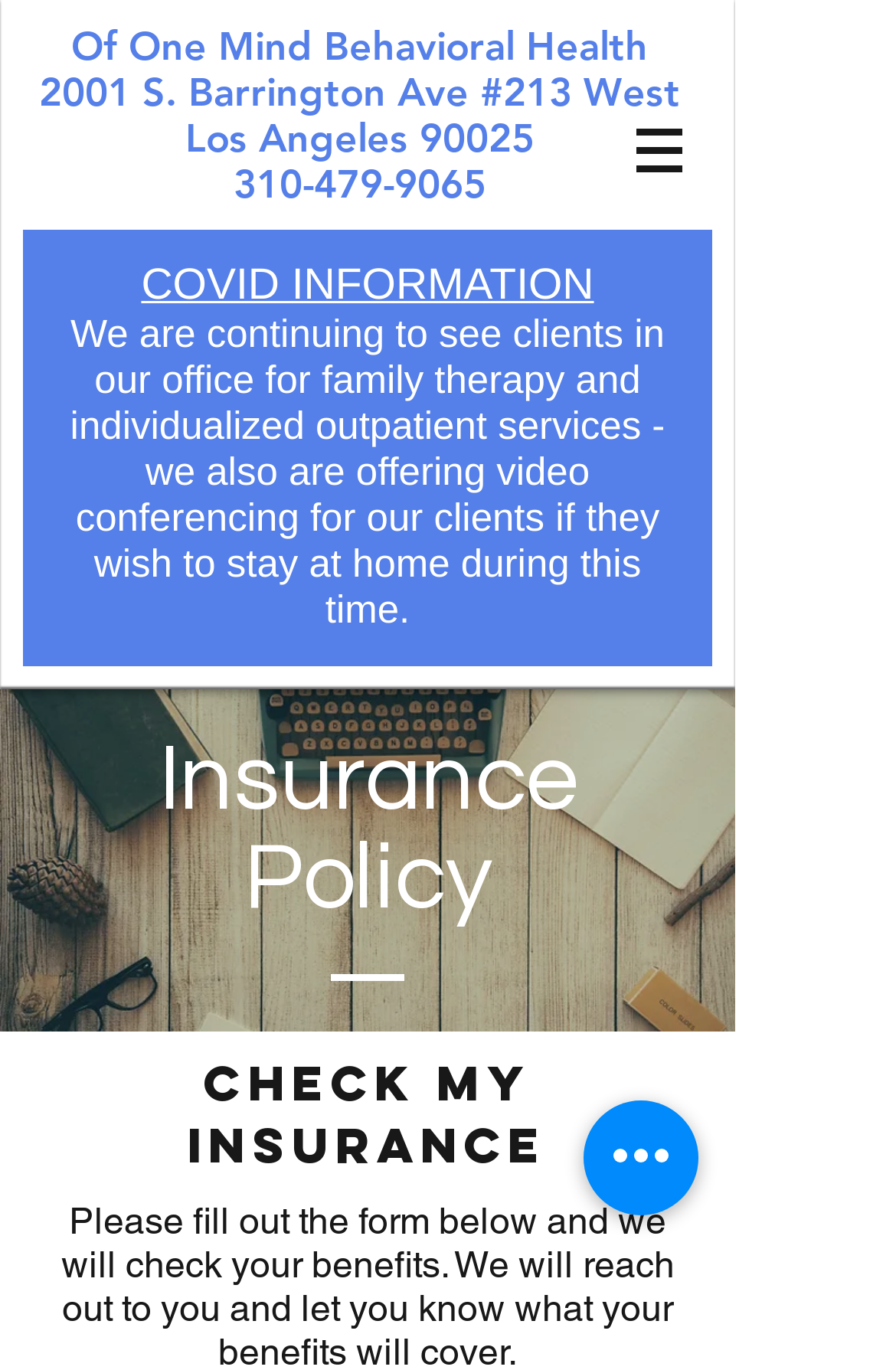Answer the following query with a single word or phrase:
What is the purpose of the 'Check my insurance' button?

To check insurance policy